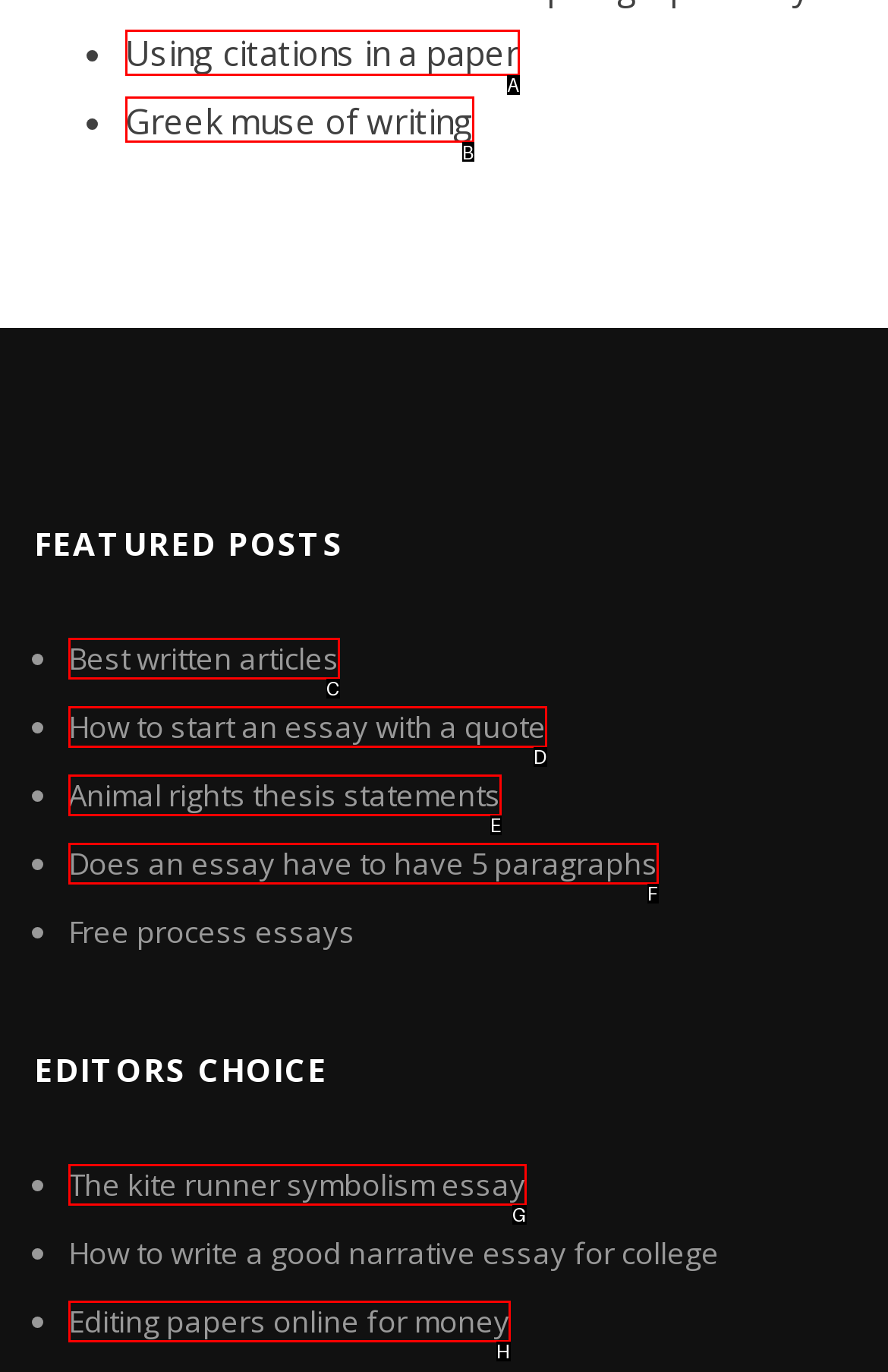Identify the letter of the UI element that fits the description: Greek muse of writing
Respond with the letter of the option directly.

B